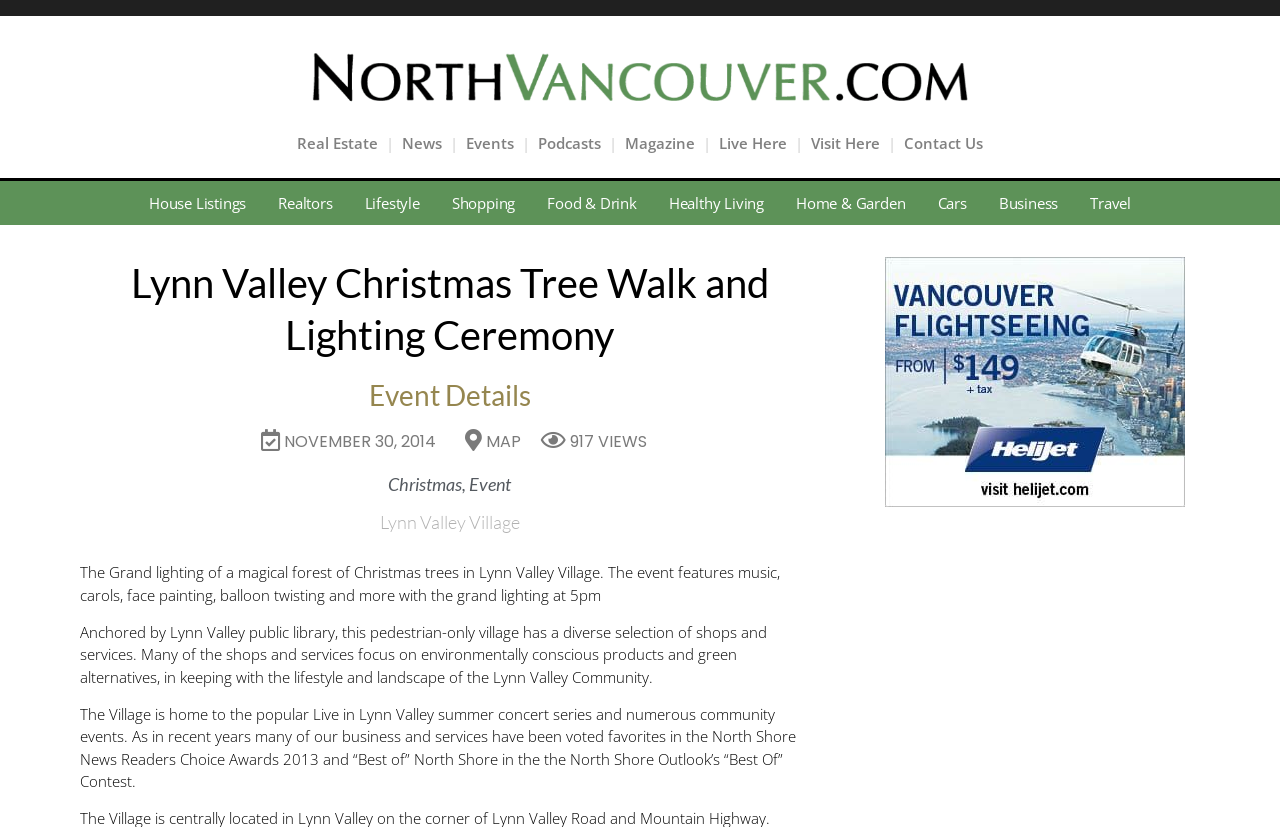Pinpoint the bounding box coordinates of the element you need to click to execute the following instruction: "Learn more about Lynn Valley Village". The bounding box should be represented by four float numbers between 0 and 1, in the format [left, top, right, bottom].

[0.062, 0.621, 0.641, 0.643]